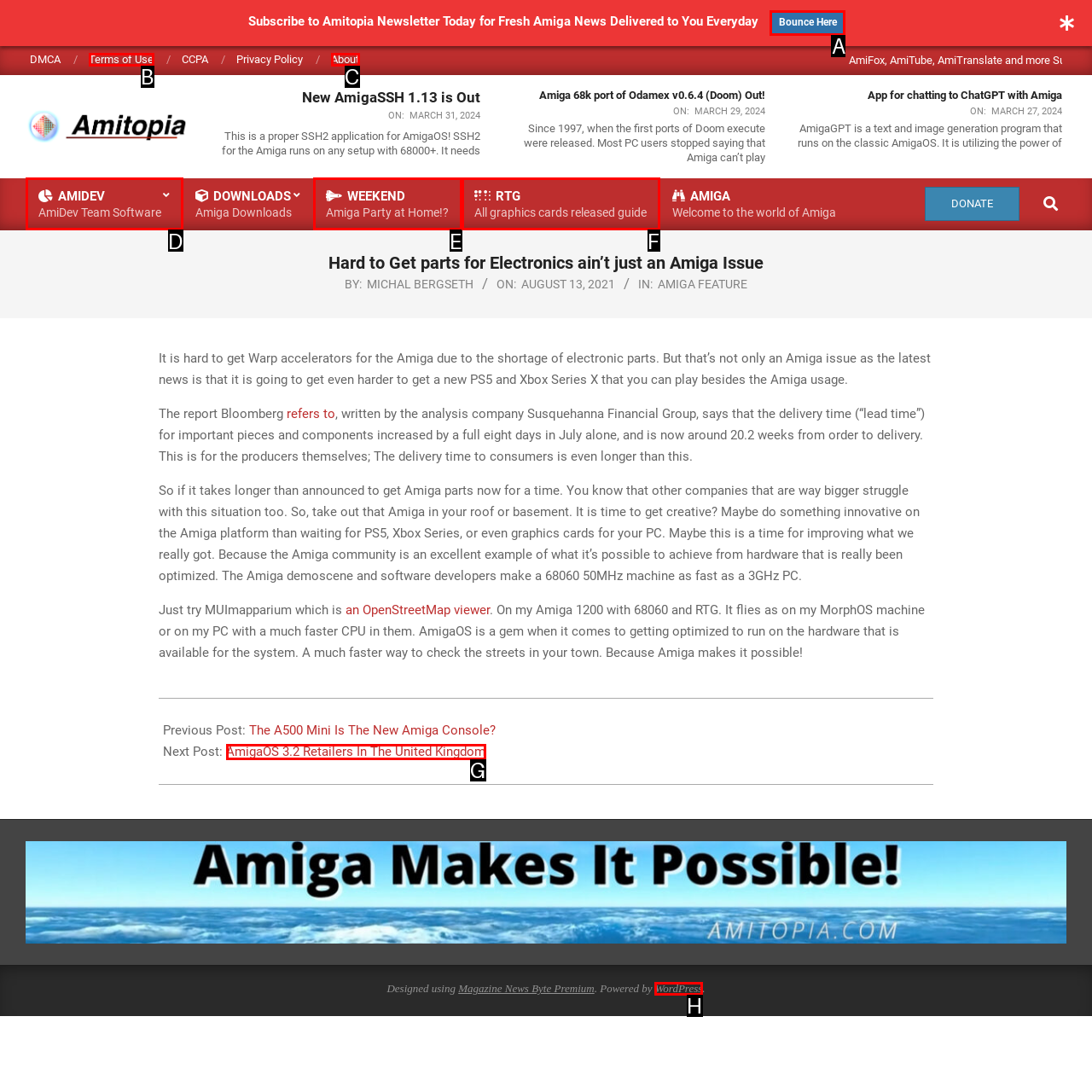Select the option that matches the description: AmiDevAmiDev Team Software. Answer with the letter of the correct option directly.

D